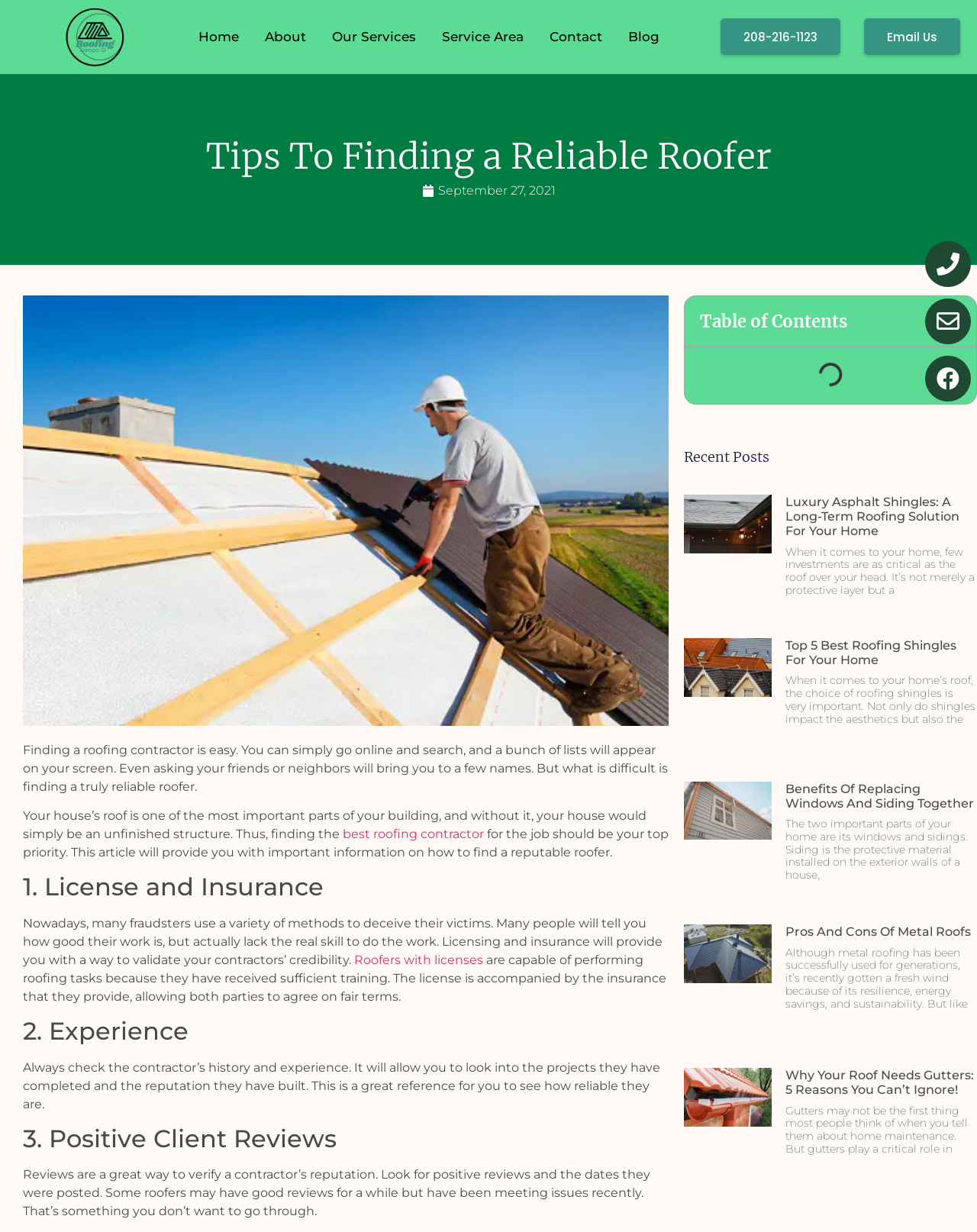Pinpoint the bounding box coordinates of the clickable area necessary to execute the following instruction: "Click the 'Home' link". The coordinates should be given as four float numbers between 0 and 1, namely [left, top, right, bottom].

[0.19, 0.006, 0.258, 0.053]